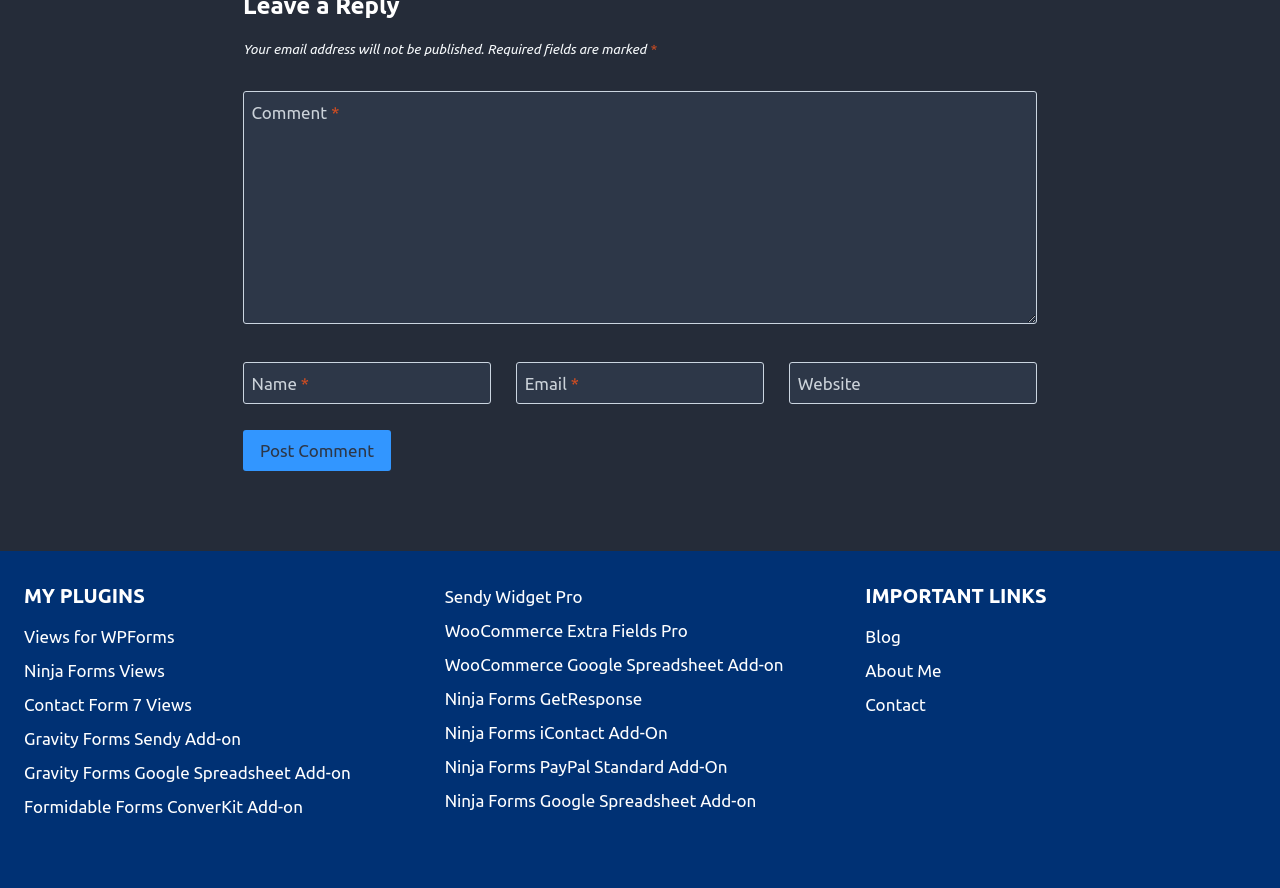Determine the bounding box coordinates for the clickable element to execute this instruction: "Fill in your name". Provide the coordinates as four float numbers between 0 and 1, i.e., [left, top, right, bottom].

[0.19, 0.407, 0.383, 0.455]